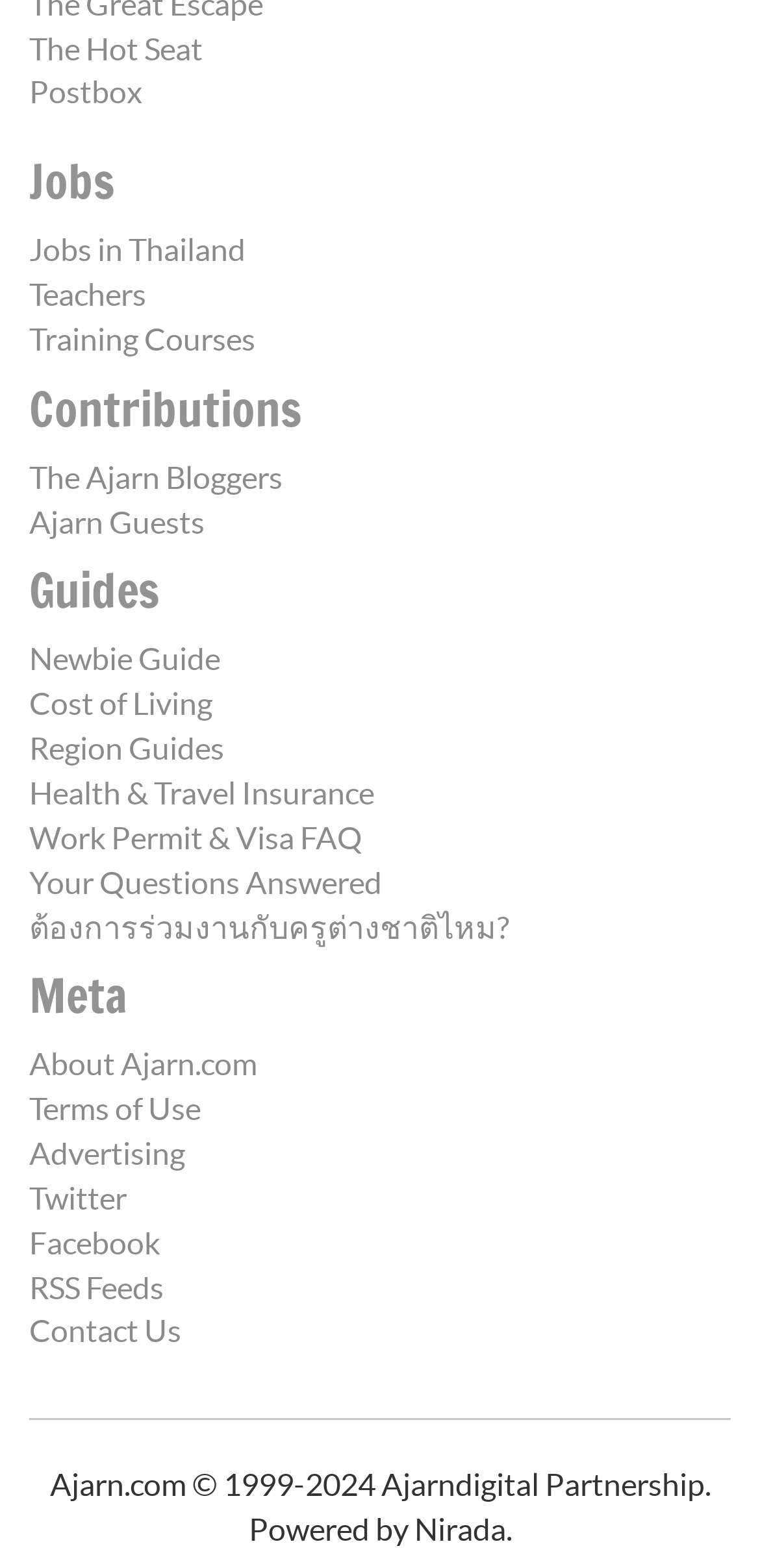Using the description "About Ajarn.com", predict the bounding box of the relevant HTML element.

[0.038, 0.665, 0.962, 0.693]